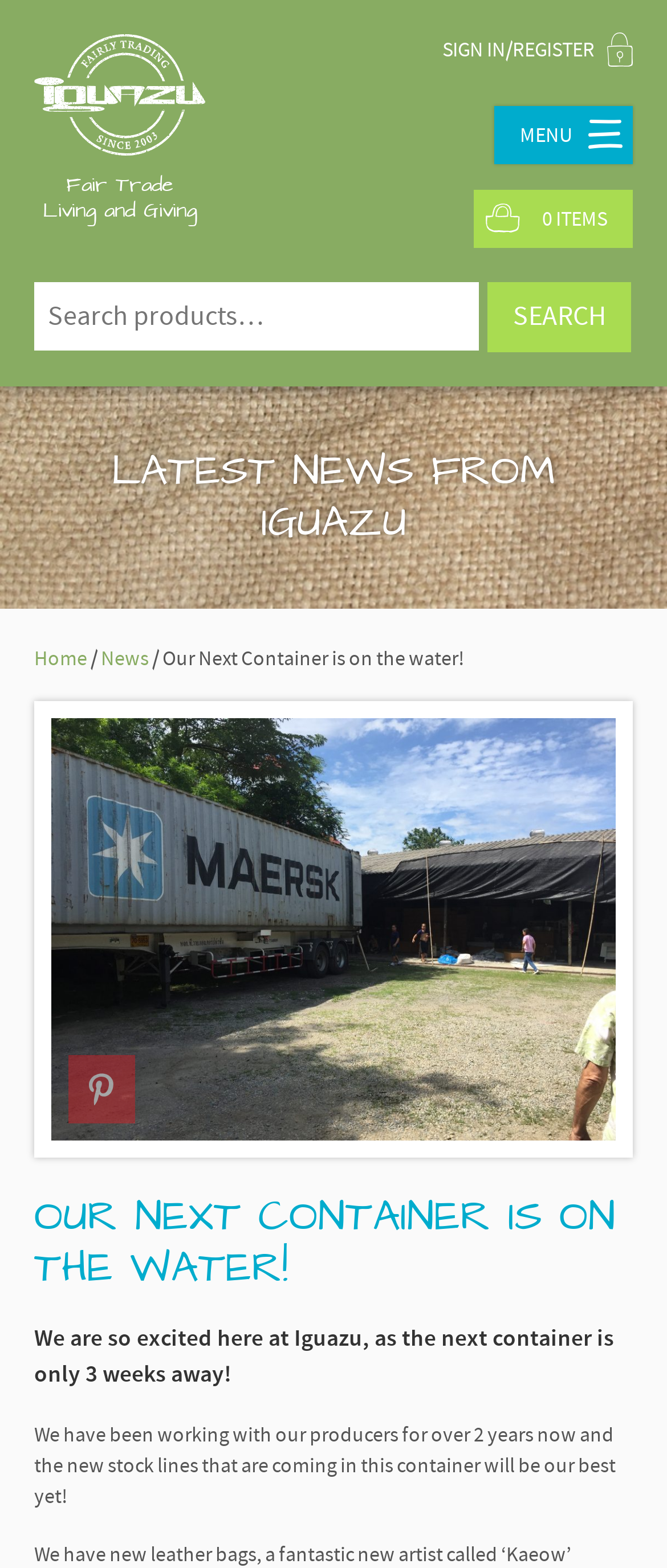Identify and provide the title of the webpage.

LATEST NEWS FROM IGUAZU